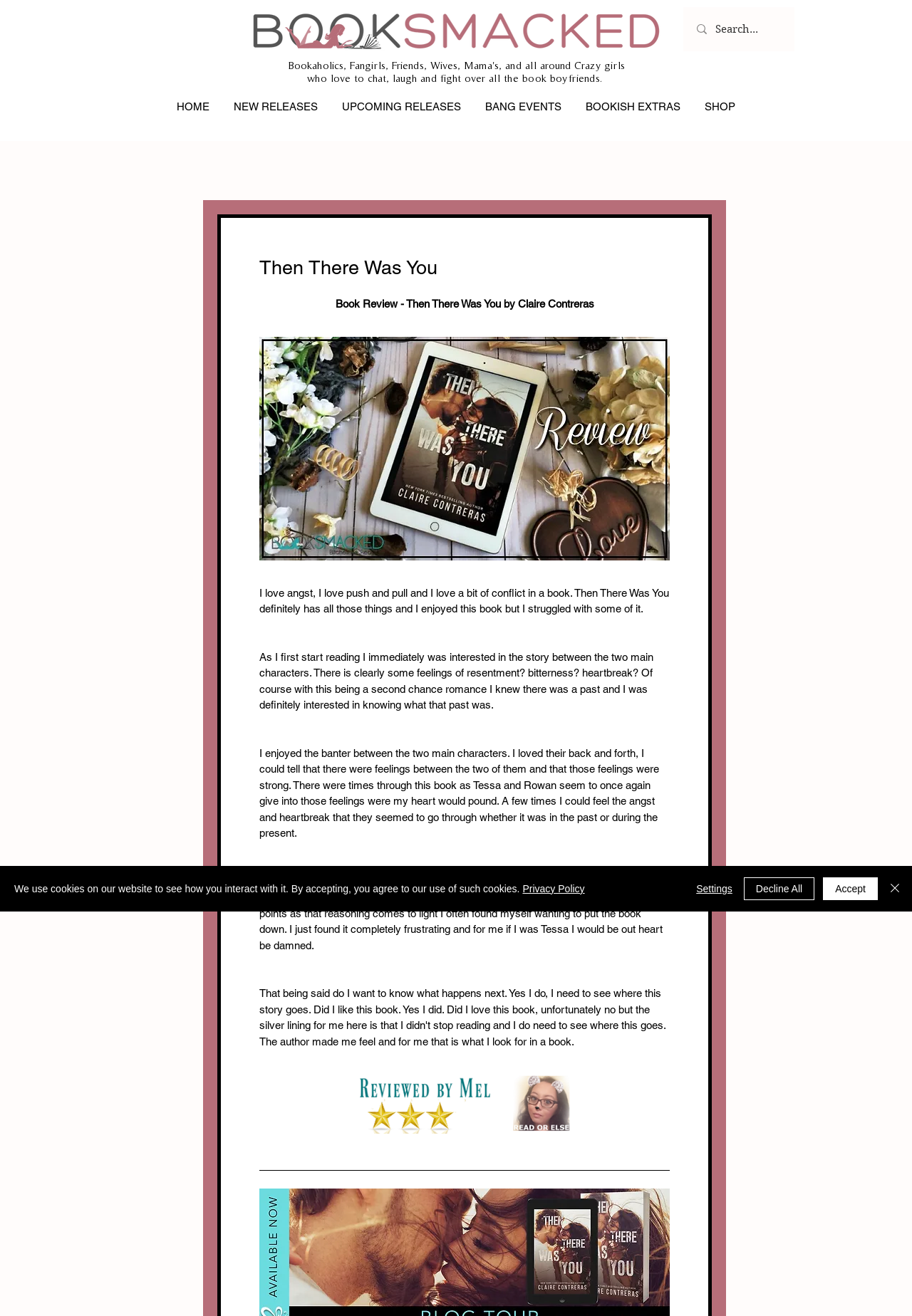Could you indicate the bounding box coordinates of the region to click in order to complete this instruction: "View the shop".

[0.759, 0.071, 0.819, 0.09]